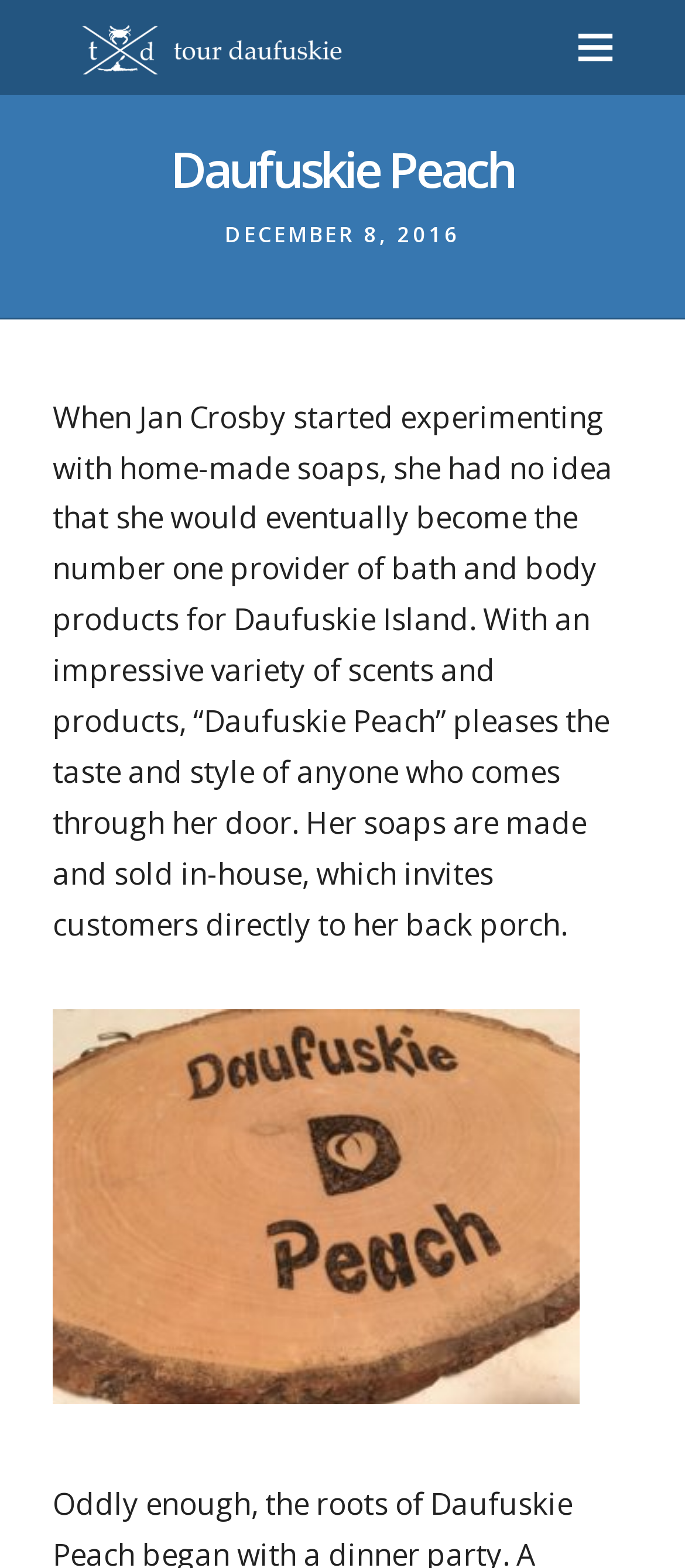What is Jan Crosby's occupation?
Refer to the image and offer an in-depth and detailed answer to the question.

According to the StaticText element, Jan Crosby started experimenting with home-made soaps, which implies that she is a soap maker. This is further supported by the fact that she is described as the number one provider of bath and body products for Daufuskie Island.